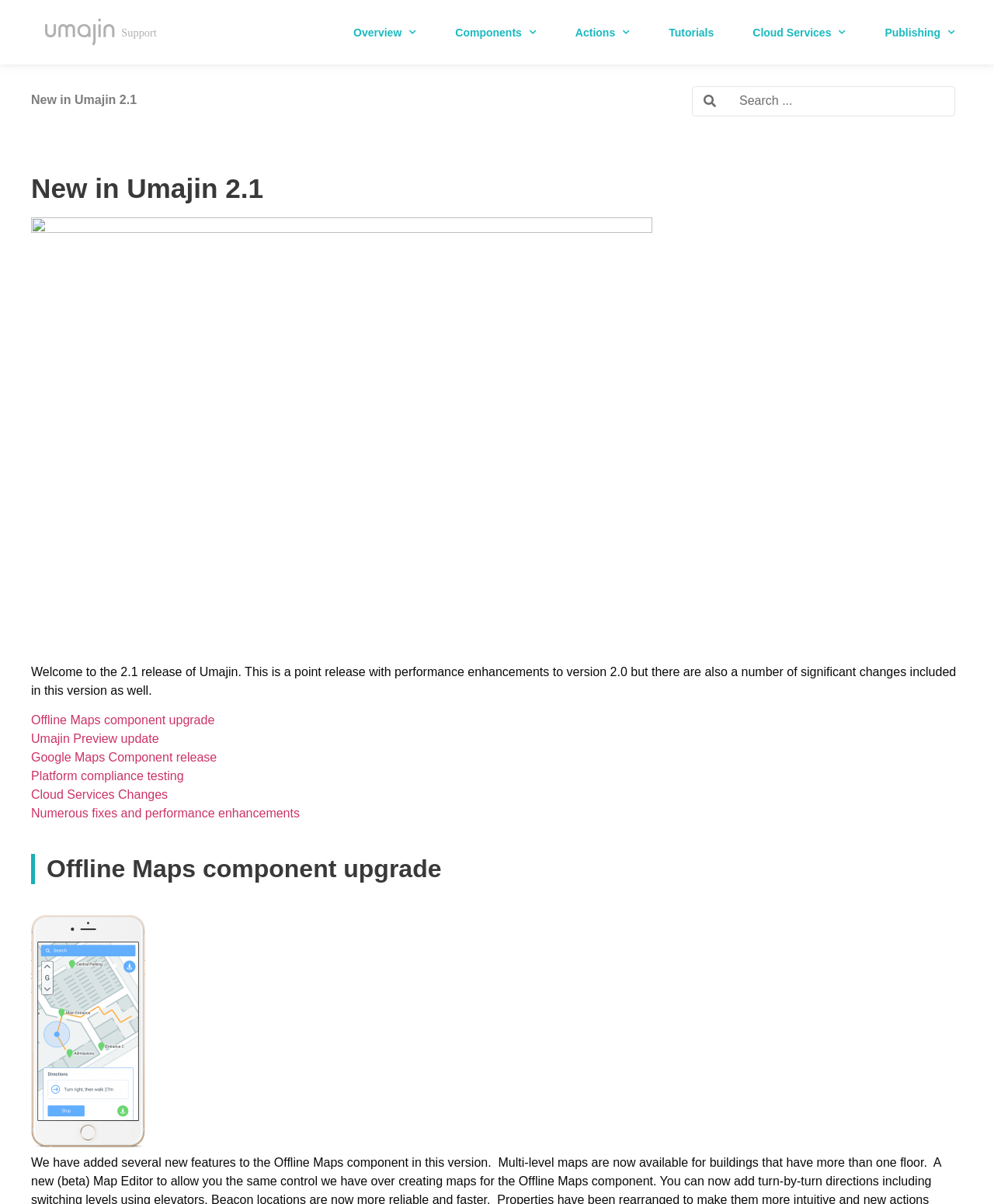What is the purpose of the search box?
Please provide a full and detailed response to the question.

The search box is located at the top right corner of the webpage, and it allows users to search for specific topics or keywords within the Umajin documentation.